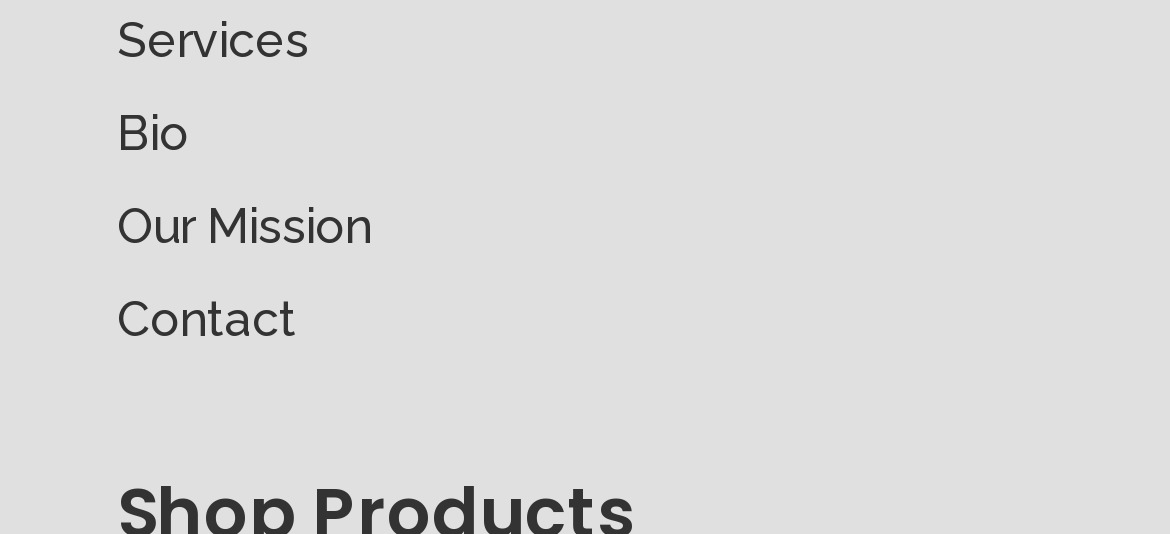How many main sections are there?
Using the image, provide a concise answer in one word or a short phrase.

4